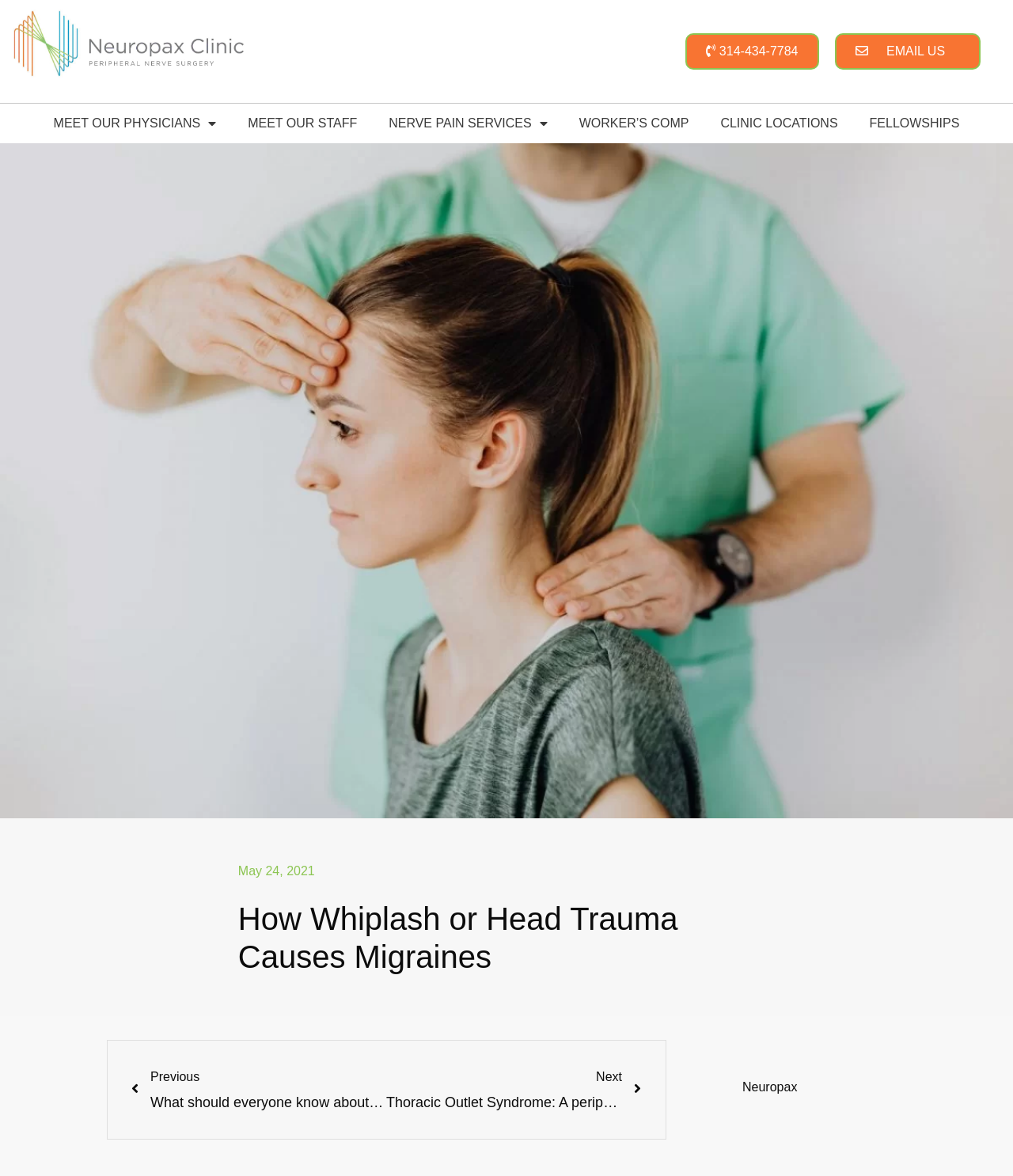Based on the visual content of the image, answer the question thoroughly: What is the date of the article?

I found the date of the article by searching for a link element with a date value. The element with the text 'May 24, 2021' is a link element, which is likely to be the date of the article.